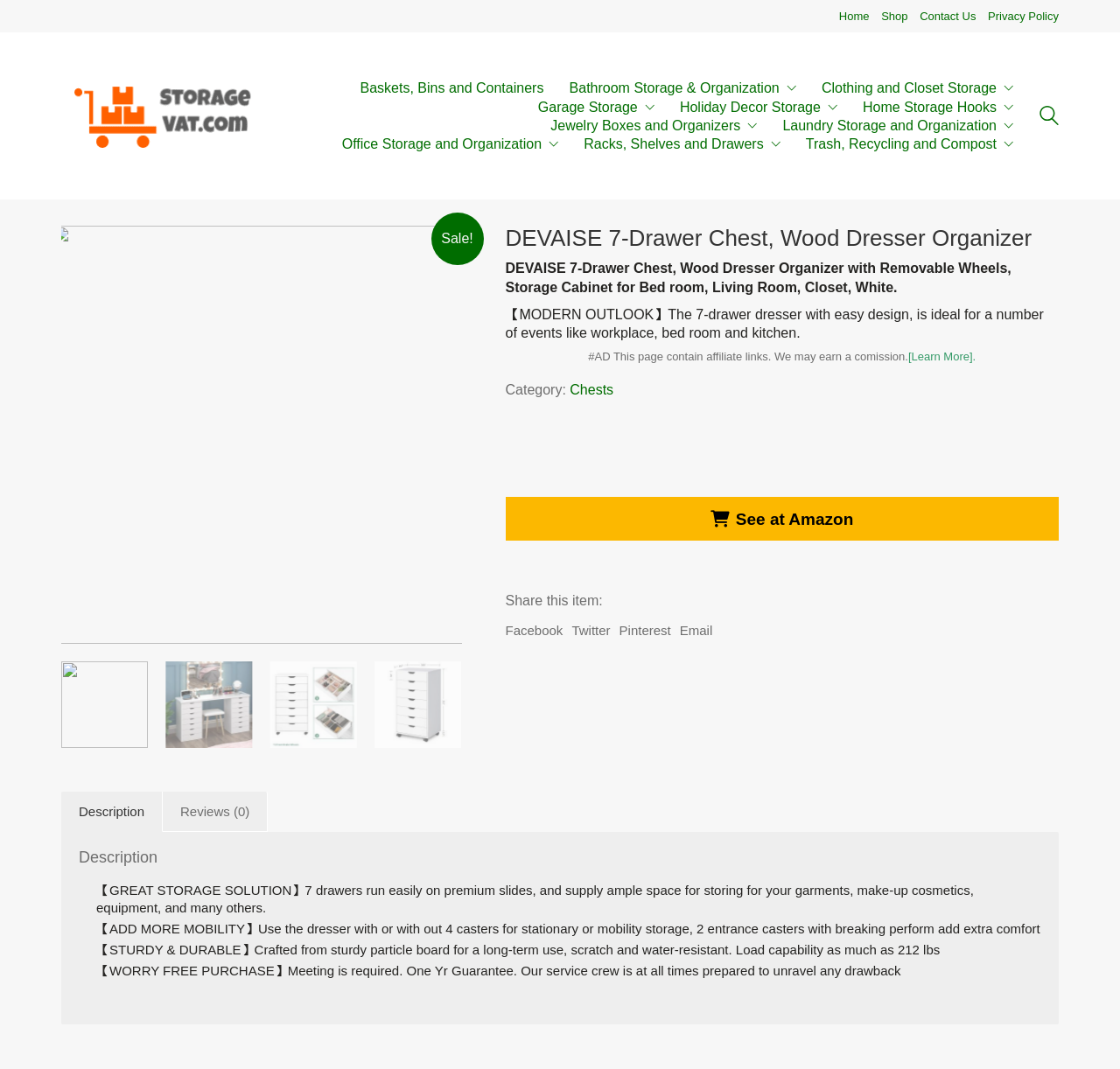Locate the bounding box coordinates of the element I should click to achieve the following instruction: "Read the blog".

None